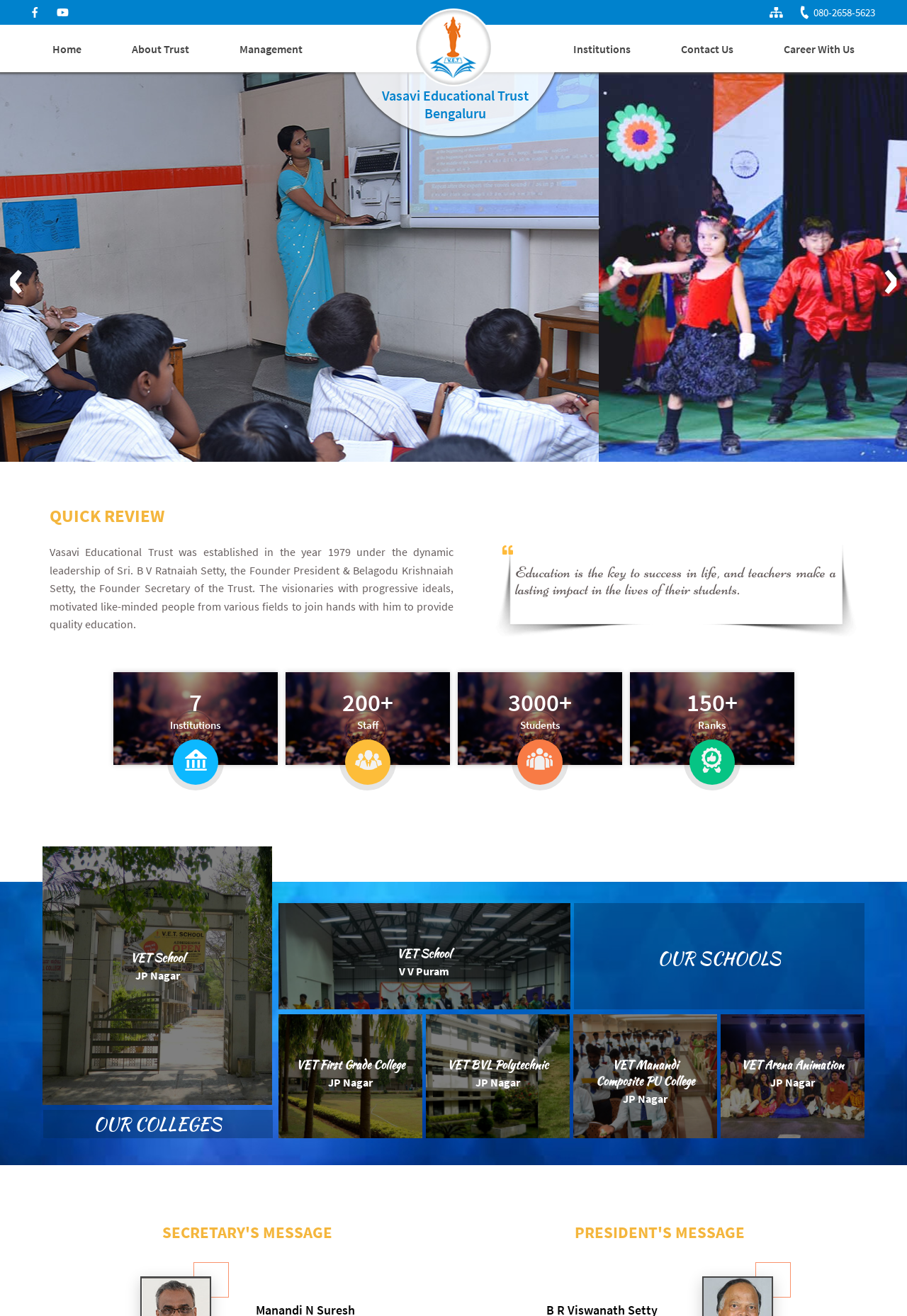What is the name of the educational trust?
Answer the question with a thorough and detailed explanation.

The name of the educational trust can be found in the logo and the heading of the webpage, which is 'Vasavi Educational Trust Bengaluru'.